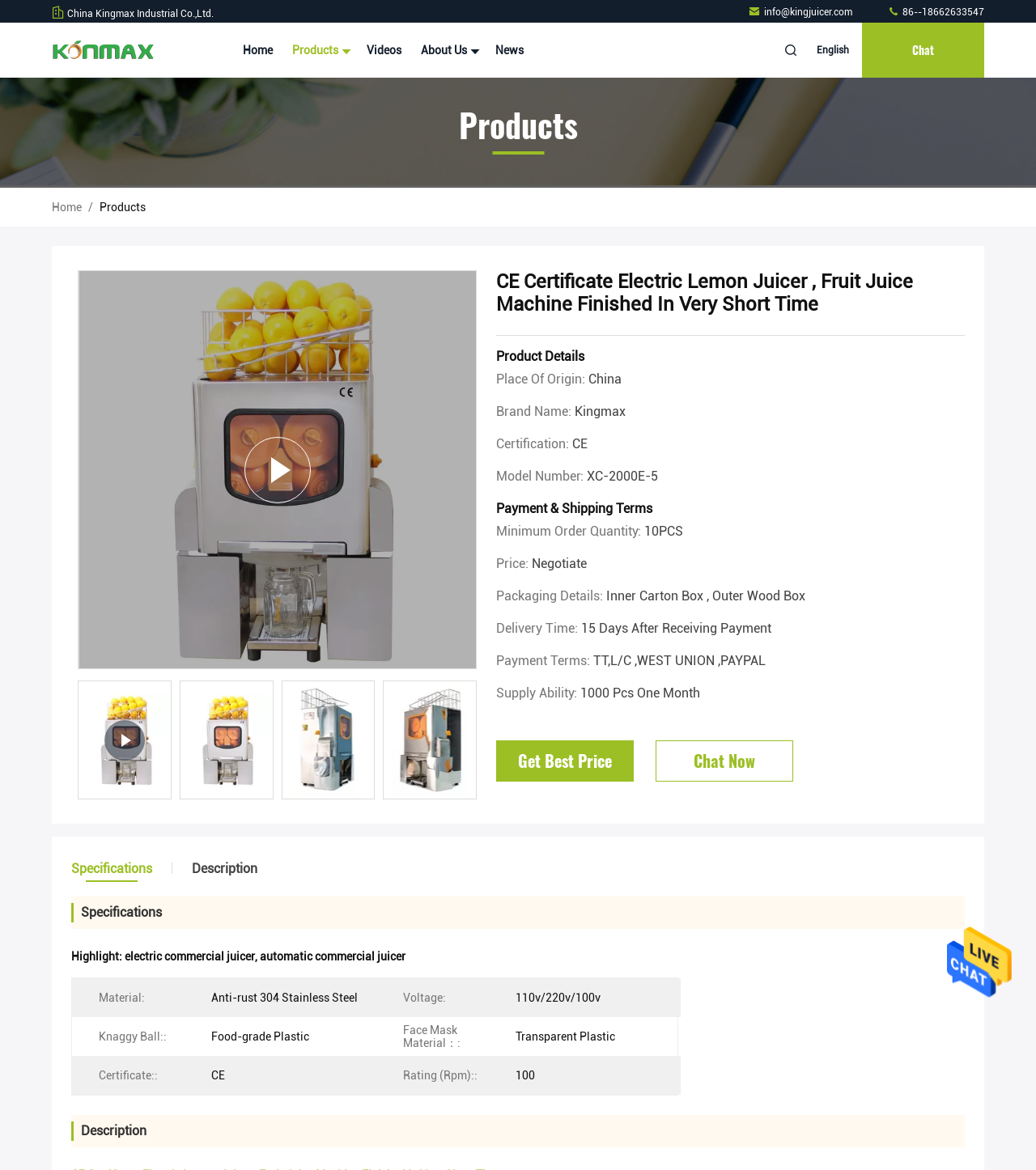Provide the bounding box coordinates for the UI element described in this sentence: "title="China Kingmax Industrial Co.,ltd."". The coordinates should be four float values between 0 and 1, i.e., [left, top, right, bottom].

[0.05, 0.019, 0.148, 0.066]